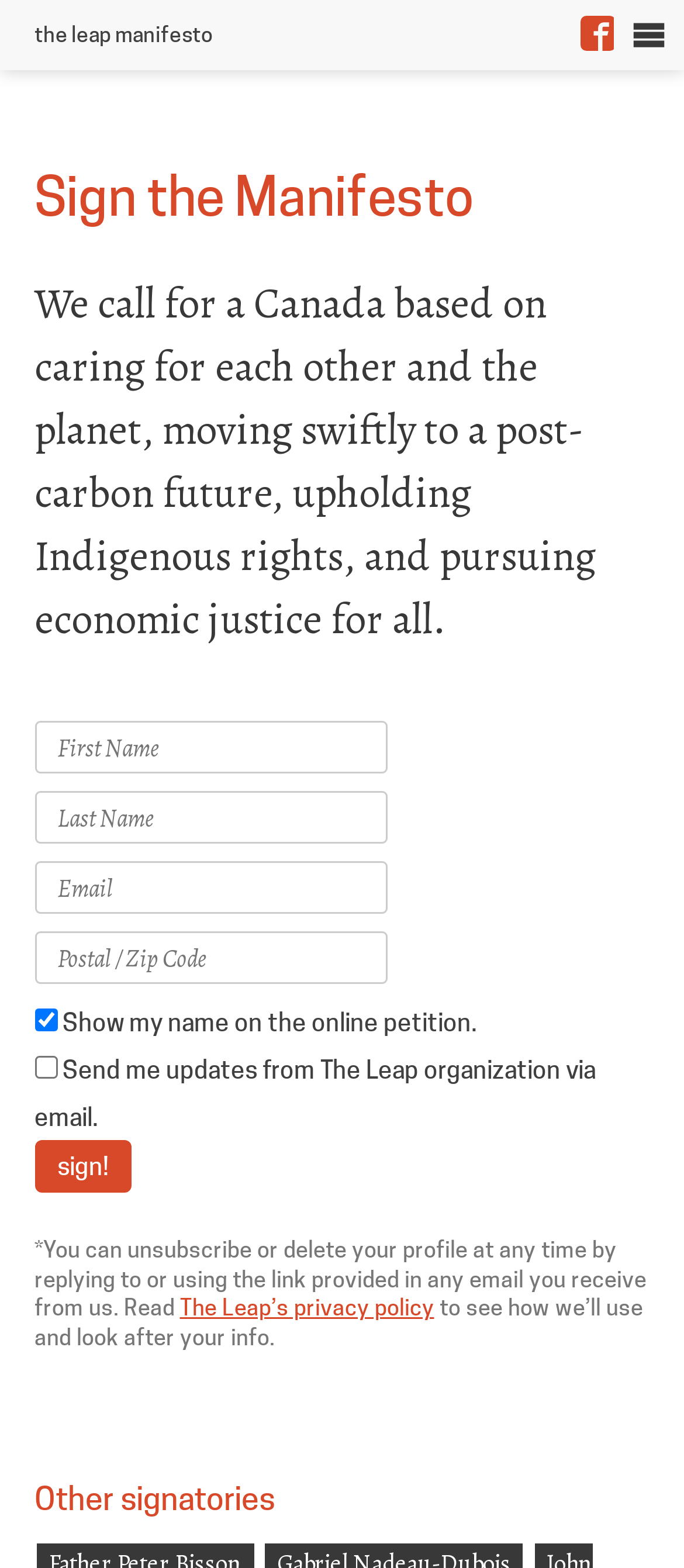Please identify the bounding box coordinates of the area that needs to be clicked to fulfill the following instruction: "Send an email to sale083@igoldencnc.com."

None